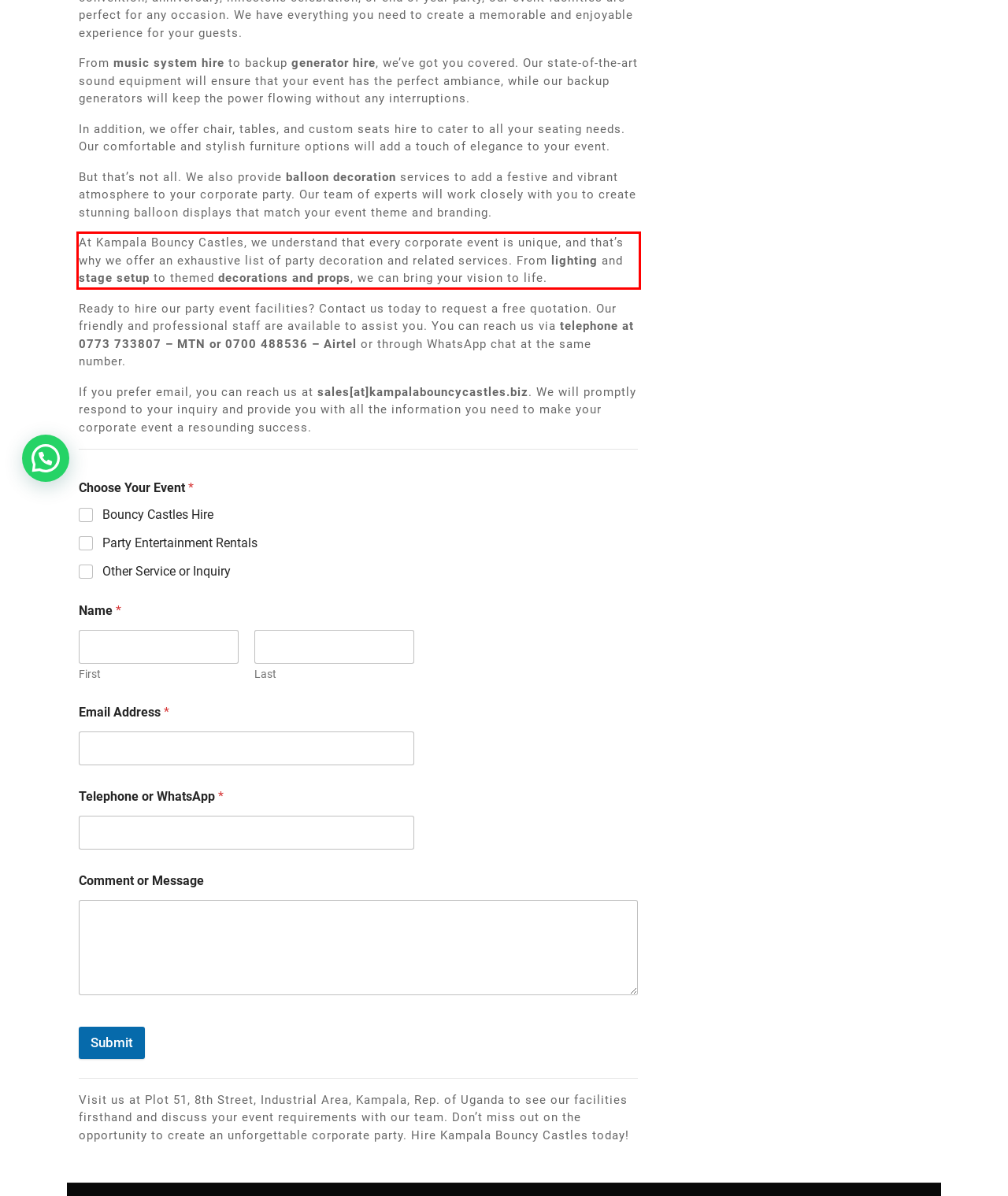There is a screenshot of a webpage with a red bounding box around a UI element. Please use OCR to extract the text within the red bounding box.

At Kampala Bouncy Castles, we understand that every corporate event is unique, and that’s why we offer an exhaustive list of party decoration and related services. From lighting and stage setup to themed decorations and props, we can bring your vision to life.